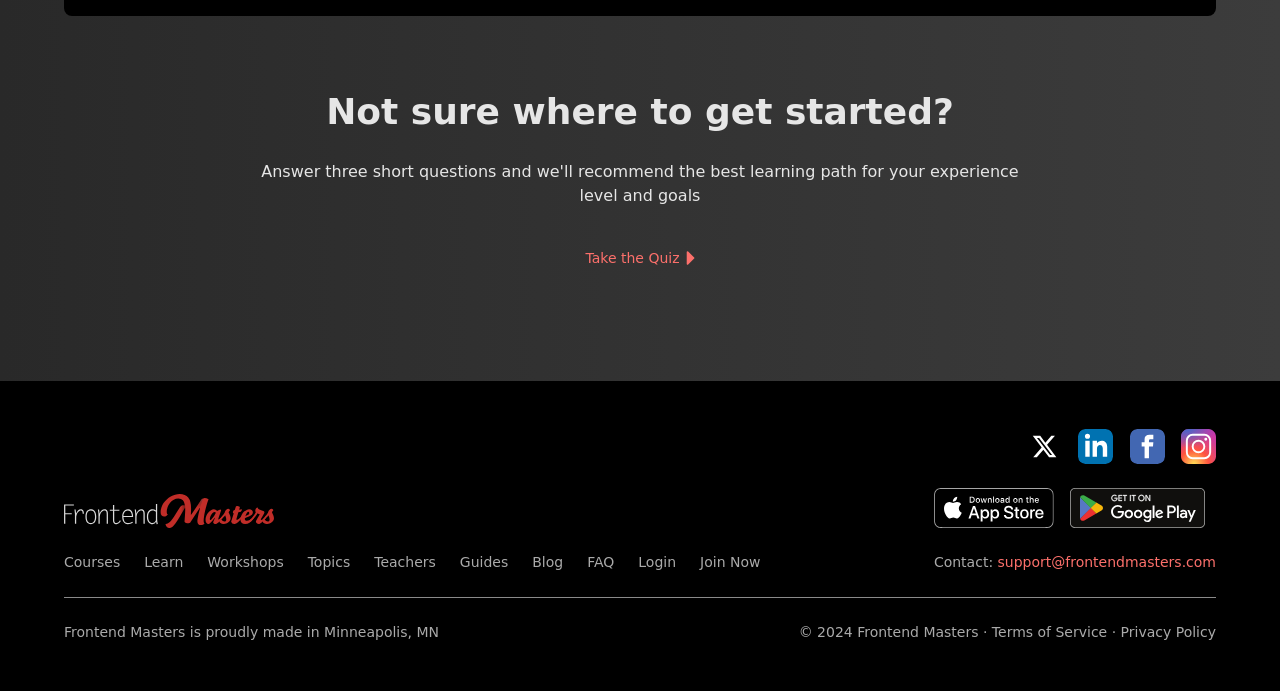Please identify the coordinates of the bounding box that should be clicked to fulfill this instruction: "View courses".

[0.05, 0.801, 0.094, 0.824]